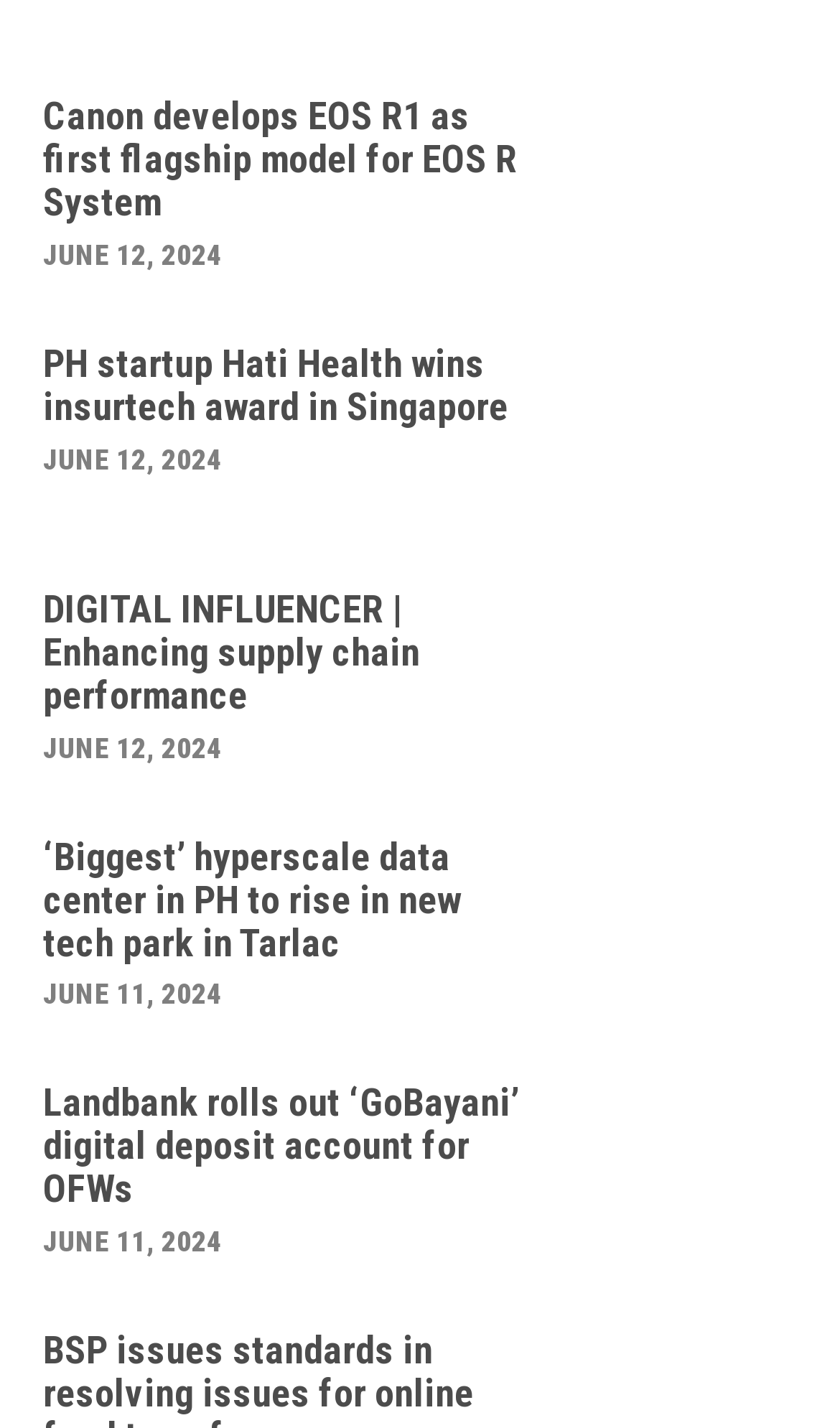Please provide the bounding box coordinates for the element that needs to be clicked to perform the following instruction: "Explore the biggest hyperscale data center in PH". The coordinates should be given as four float numbers between 0 and 1, i.e., [left, top, right, bottom].

[0.668, 0.579, 0.885, 0.707]